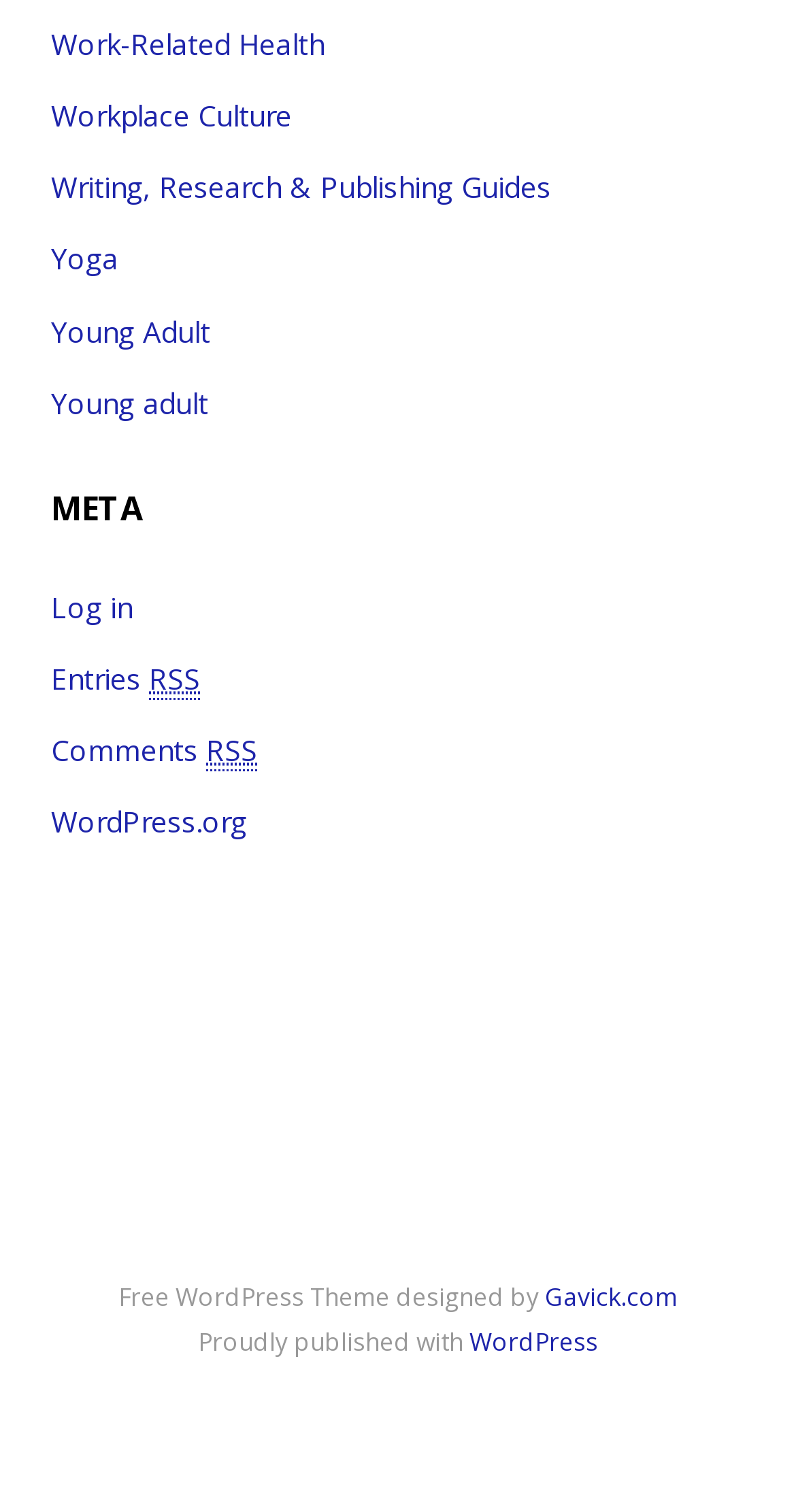What is the relationship between 'Entries RSS' and 'Really Simple Syndication'?
Answer the question based on the image using a single word or a brief phrase.

Entries RSS is a type of RSS